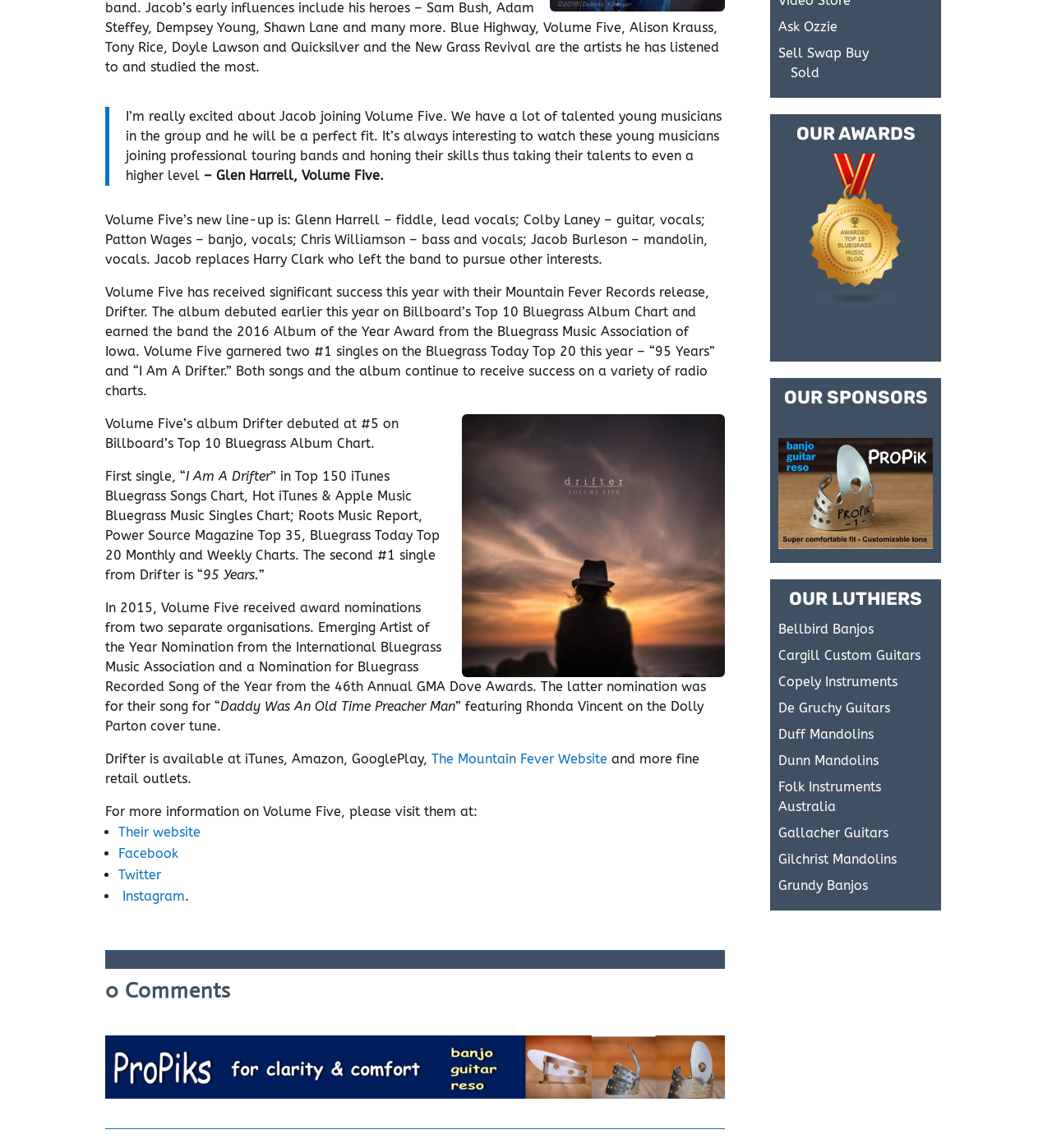Please respond to the question with a concise word or phrase:
Where can you find more information about Volume Five?

Their website, Facebook, Twitter, Instagram